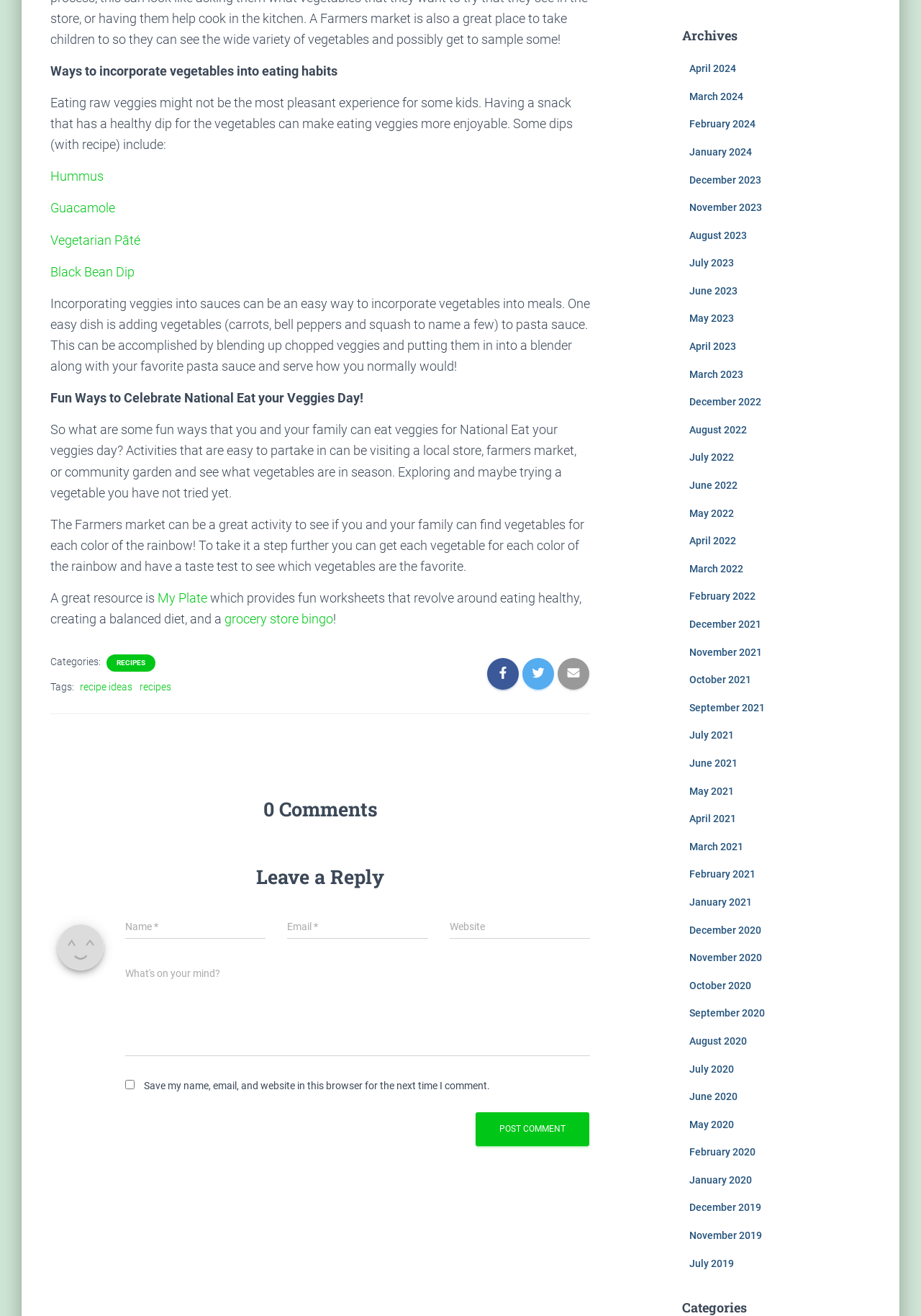Identify the bounding box coordinates of the region that needs to be clicked to carry out this instruction: "Visit the 'My Plate' website". Provide these coordinates as four float numbers ranging from 0 to 1, i.e., [left, top, right, bottom].

[0.171, 0.449, 0.225, 0.46]